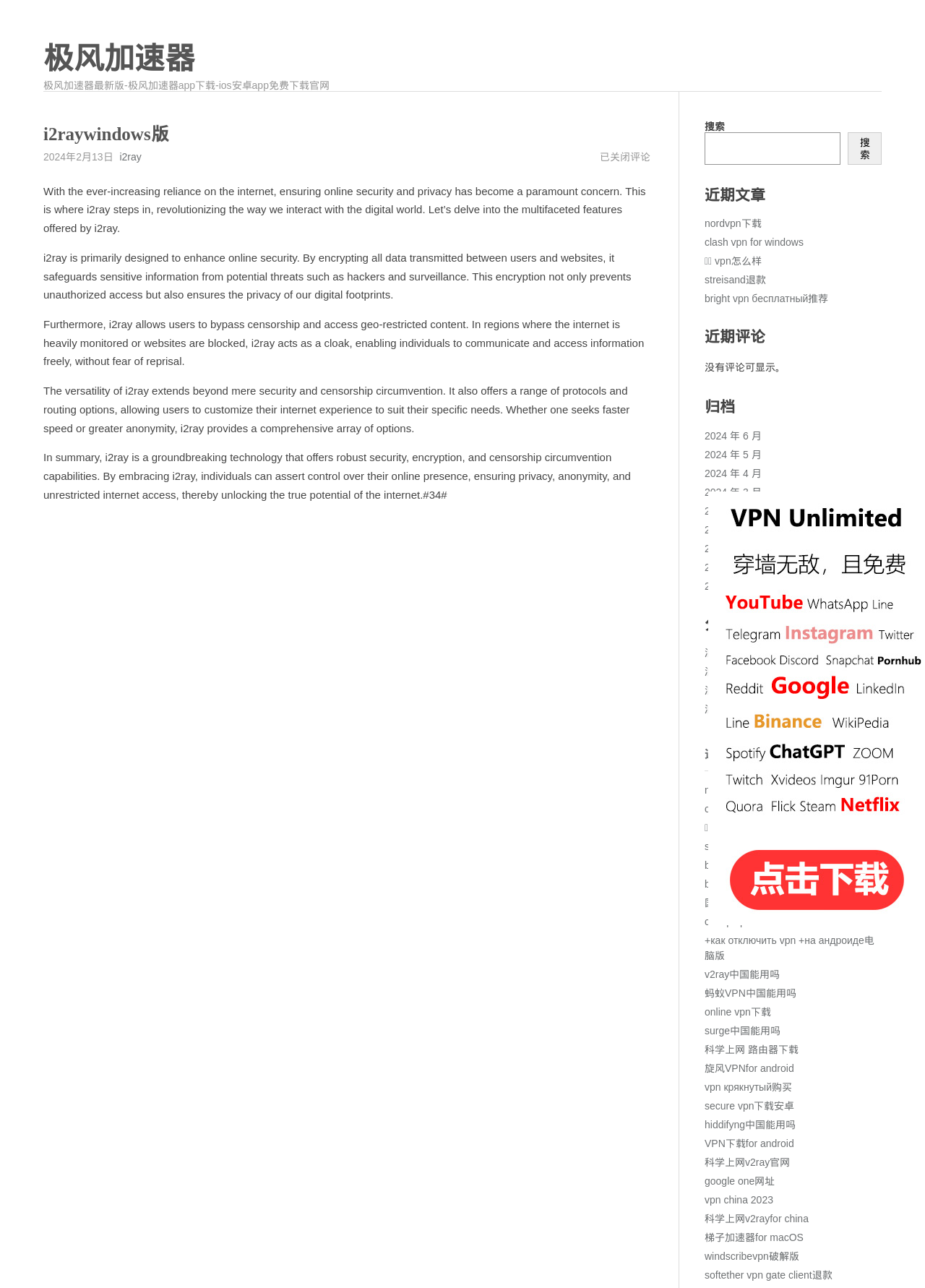Use the information in the screenshot to answer the question comprehensively: What is the function of the search box on this webpage?

The search box is located on the right side of the webpage, and it allows users to search for specific content on the webpage. The button '搜索' next to the search box suggests that it is used for searching purposes.